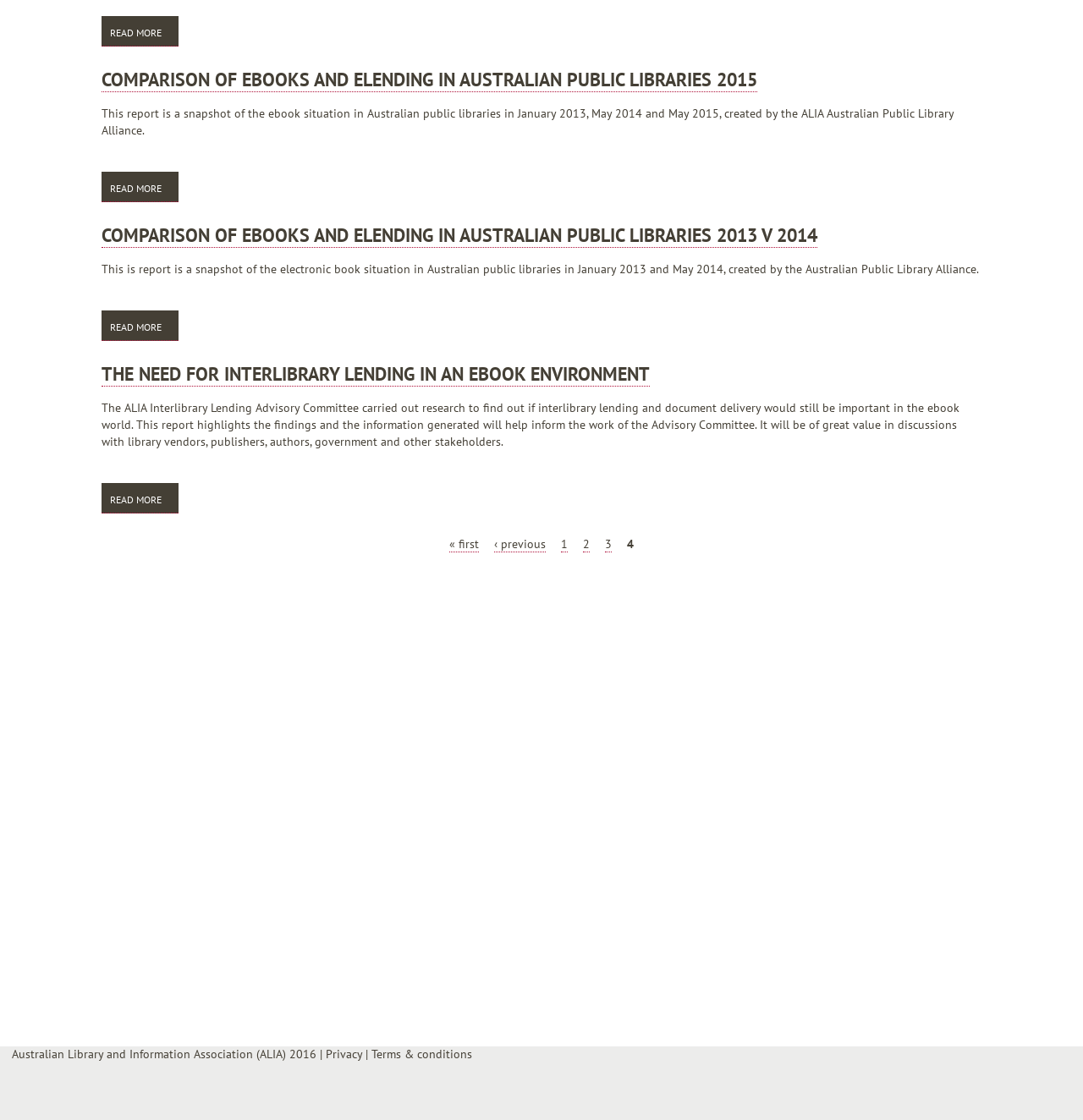Determine the bounding box coordinates for the UI element described. Format the coordinates as (top-left x, top-left y, bottom-right x, bottom-right y) and ensure all values are between 0 and 1. Element description: Terms & conditions

[0.343, 0.935, 0.436, 0.948]